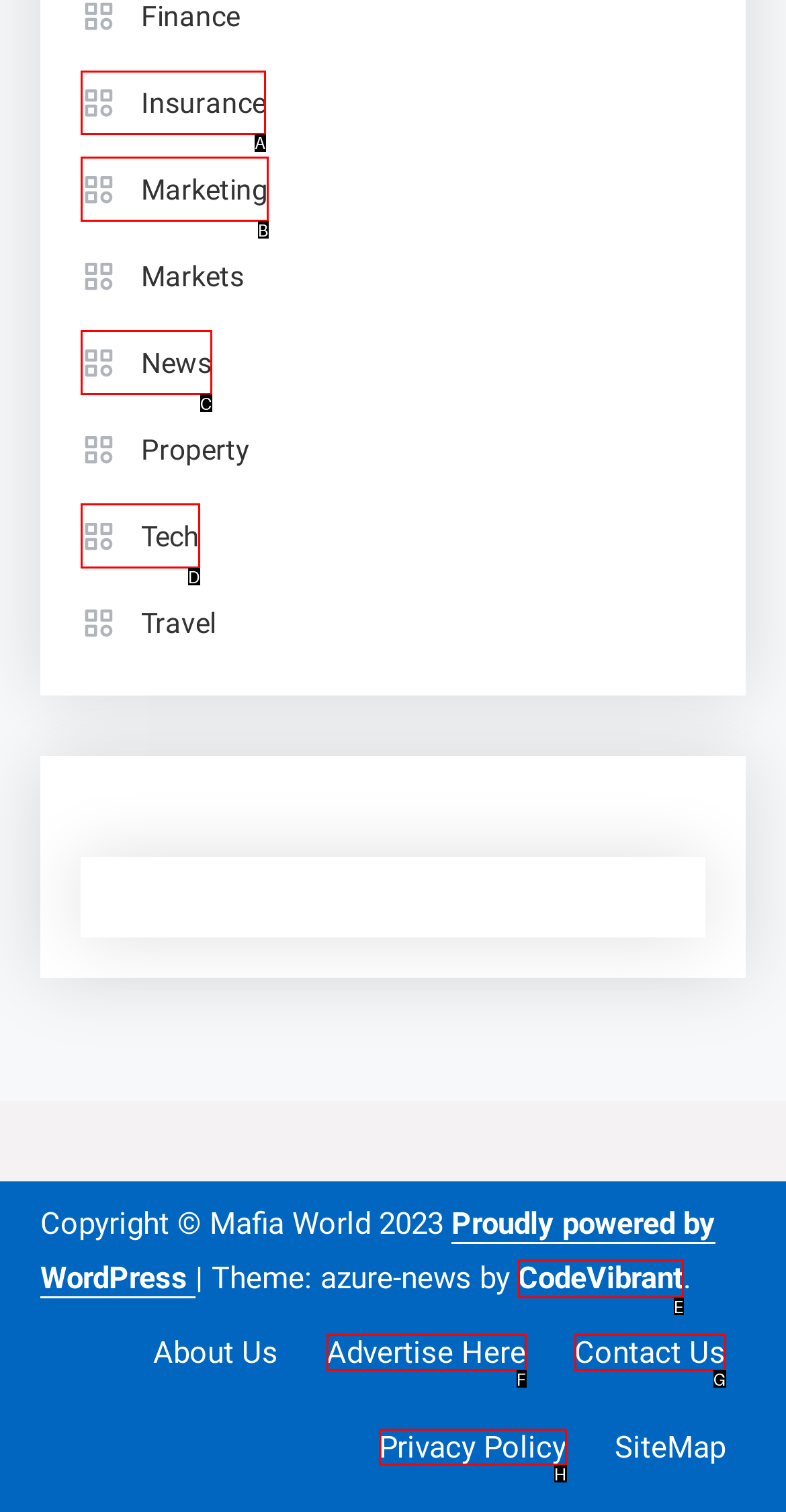Identify the HTML element you need to click to achieve the task: Click on Insurance. Respond with the corresponding letter of the option.

A